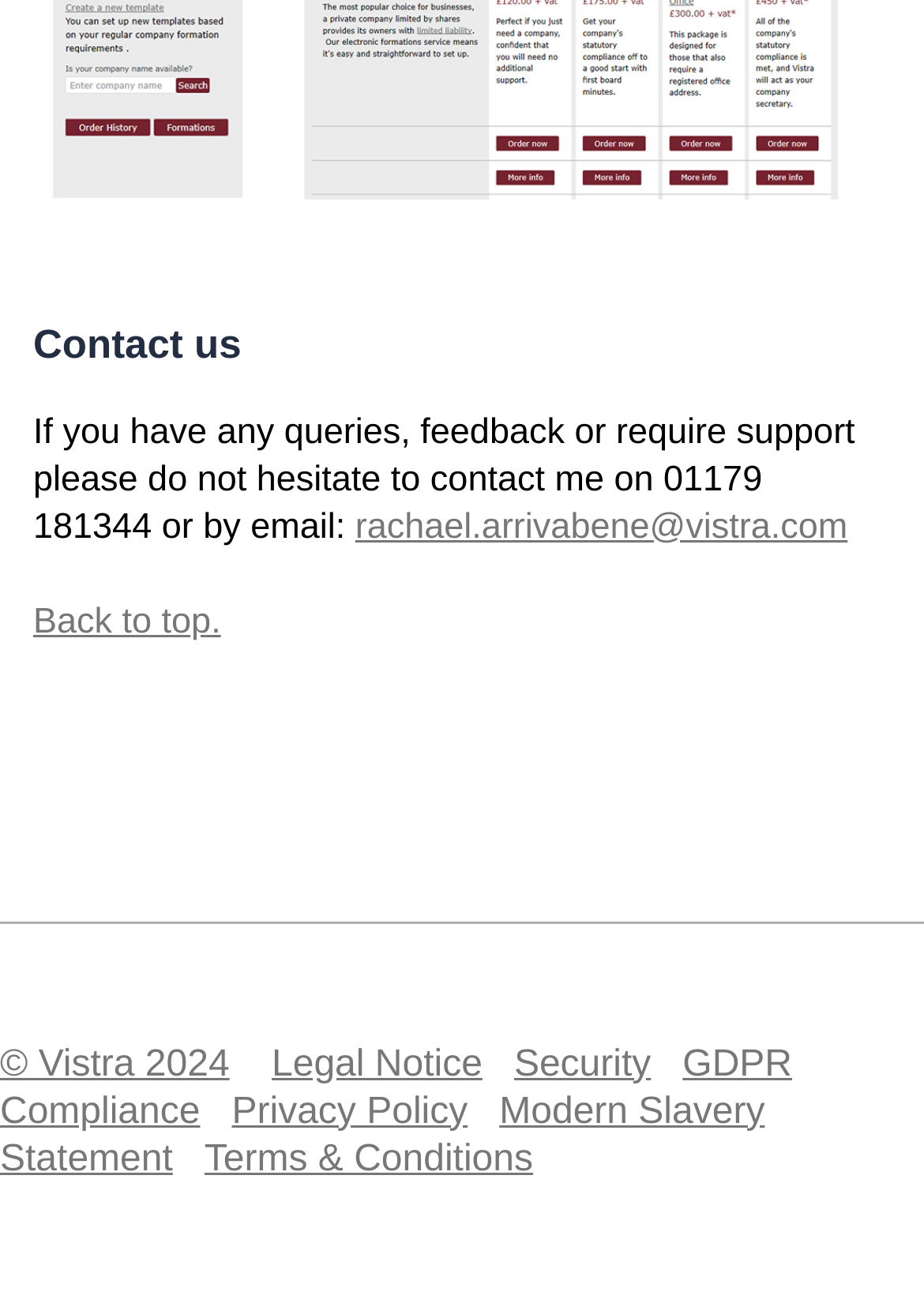What year is the copyright?
We need a detailed and exhaustive answer to the question. Please elaborate.

The copyright year can be found at the bottom of the page, in the footer section. The corresponding link element contains the copyright information, including the year.